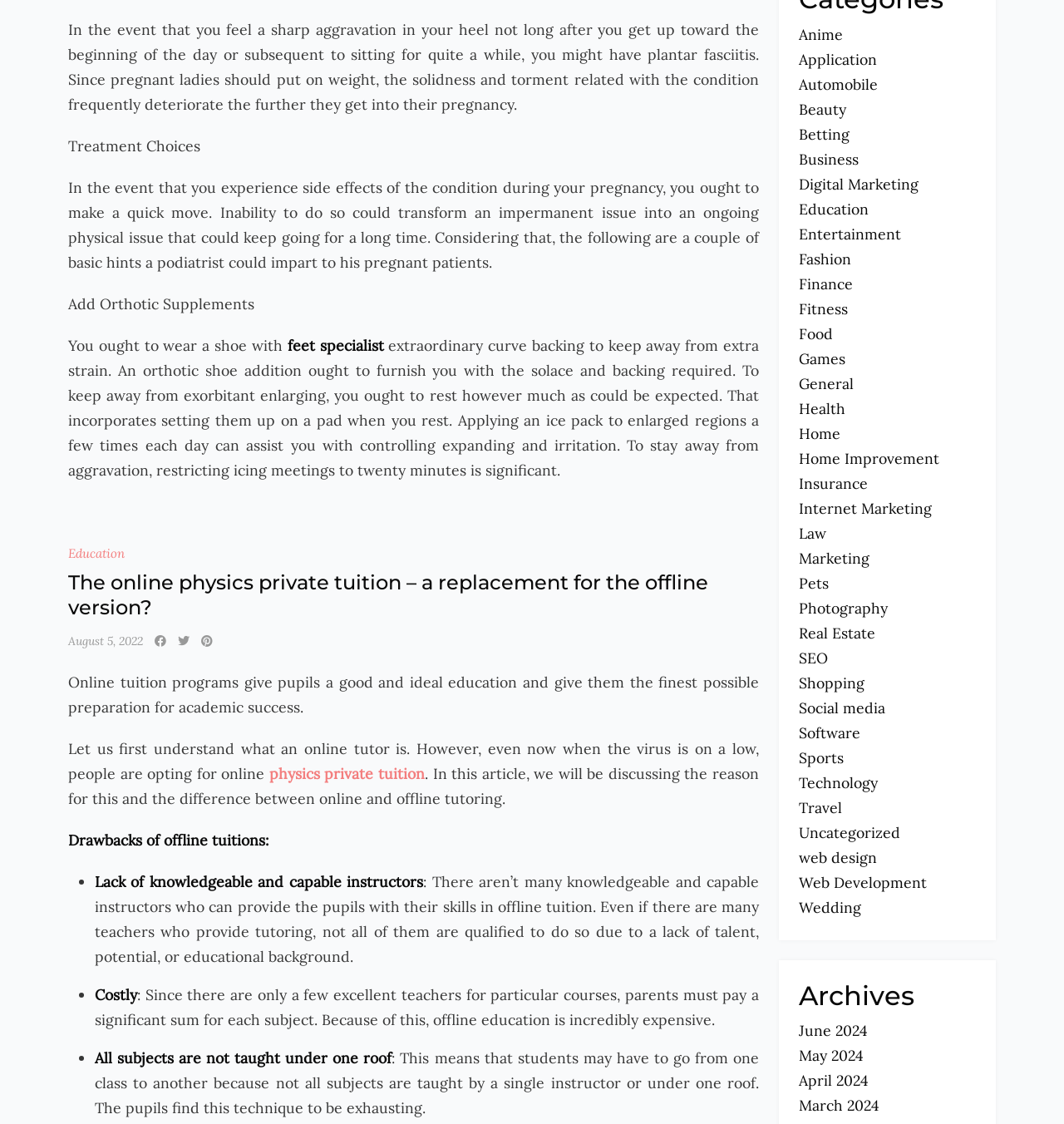Please specify the coordinates of the bounding box for the element that should be clicked to carry out this instruction: "Click on 'feet specialist' link". The coordinates must be four float numbers between 0 and 1, formatted as [left, top, right, bottom].

[0.27, 0.299, 0.361, 0.316]